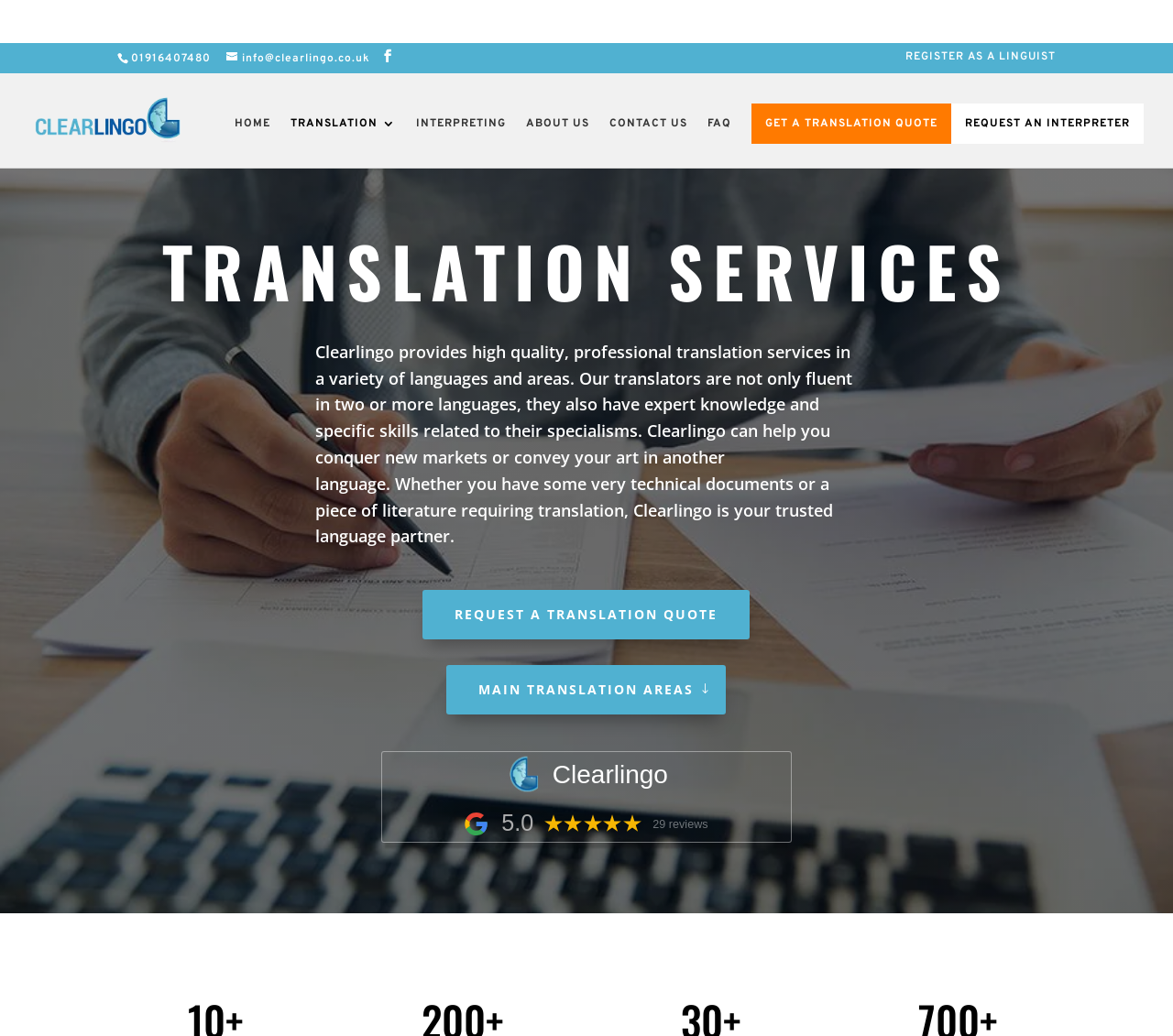Find the bounding box coordinates for the HTML element described as: "Main translation areas". The coordinates should consist of four float values between 0 and 1, i.e., [left, top, right, bottom].

[0.381, 0.6, 0.619, 0.648]